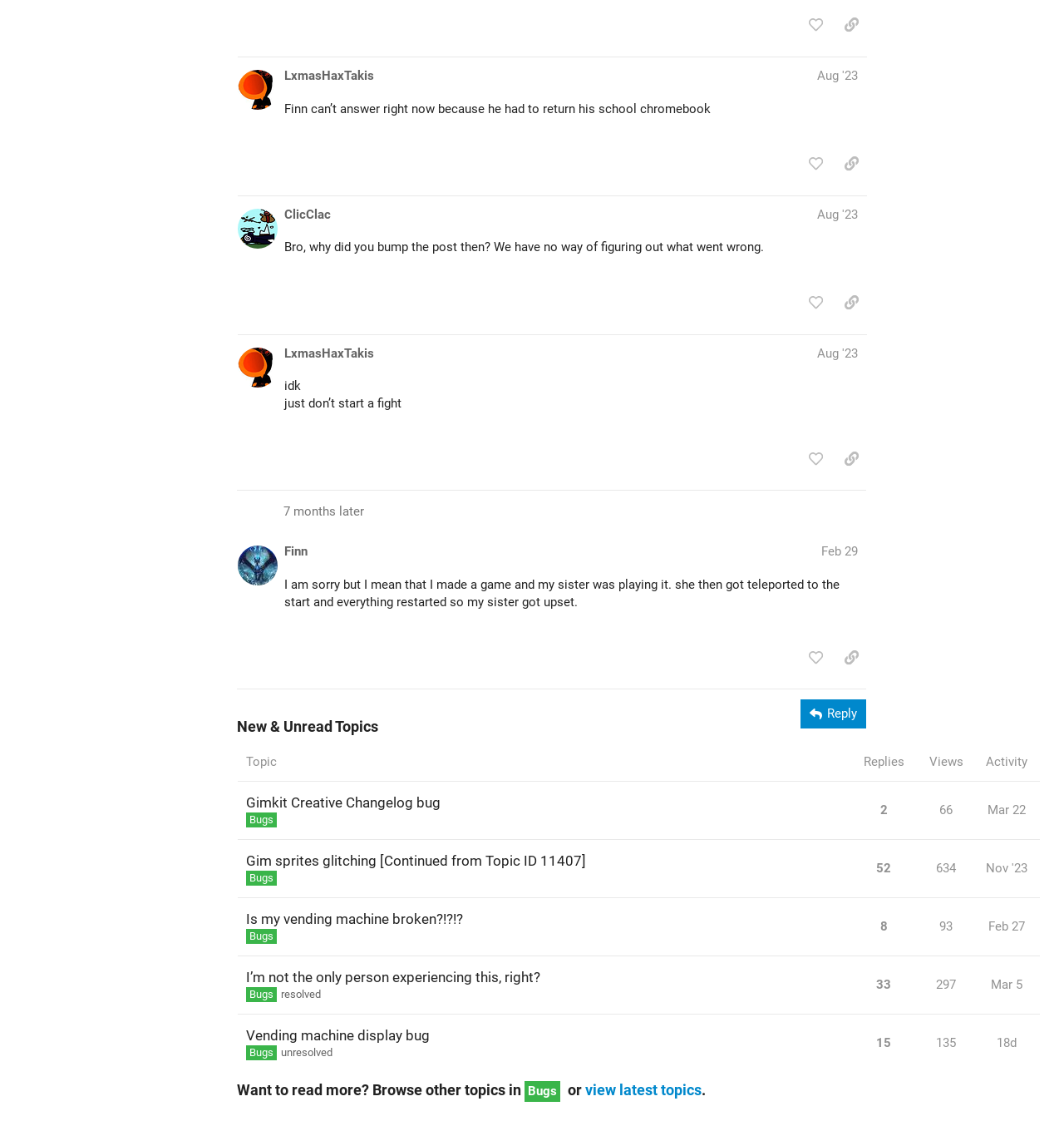Based on the image, give a detailed response to the question: How many posts are displayed on this webpage?

By examining the webpage, I can see that there are 9 distinct regions labeled 'post #X by @username', each containing a heading, text, and buttons. Therefore, there are 9 posts displayed on this webpage.